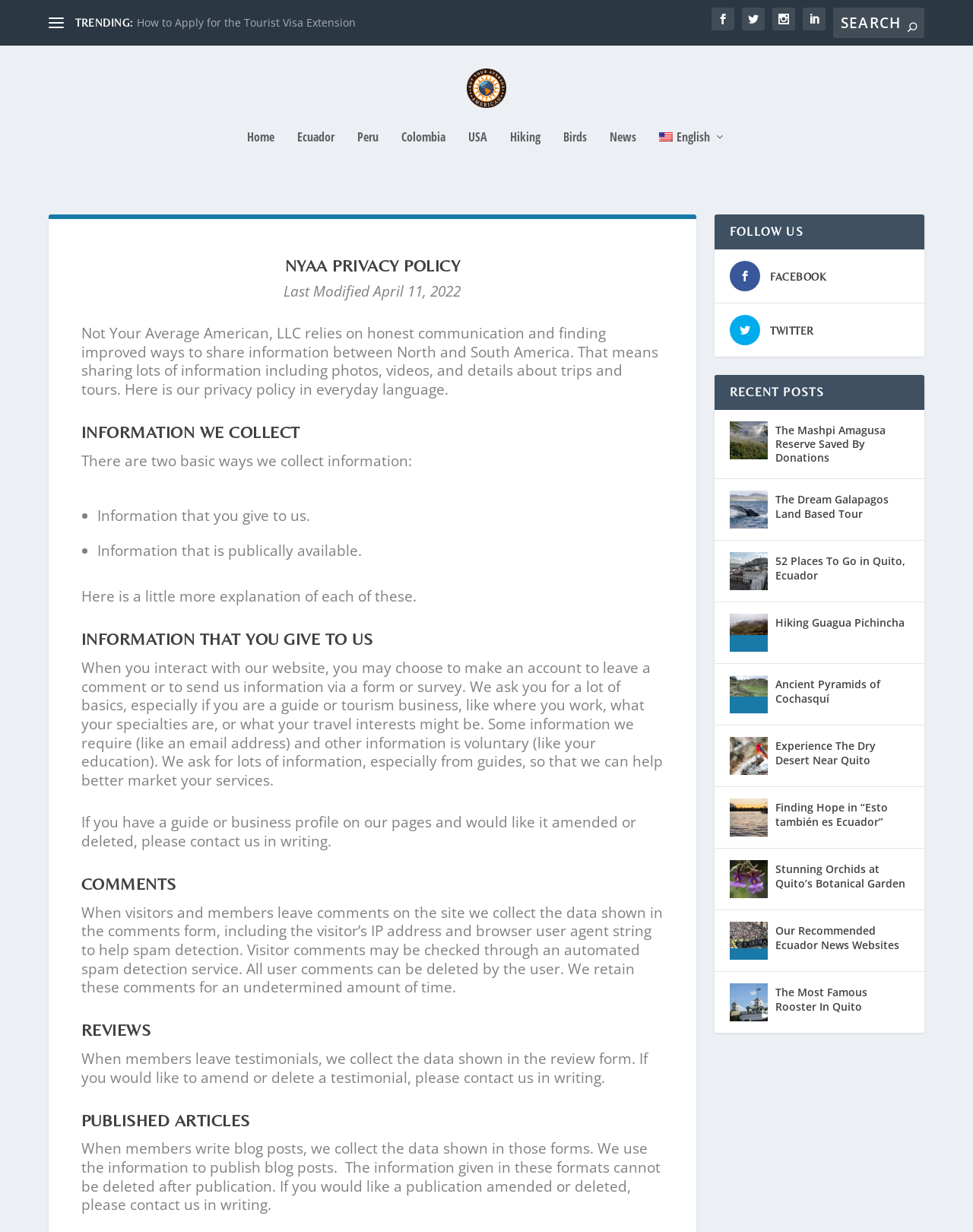What is the last modified date of the privacy policy?
Please respond to the question with as much detail as possible.

The last modified date of the privacy policy can be found in the text 'Last Modified April 11, 2022'.